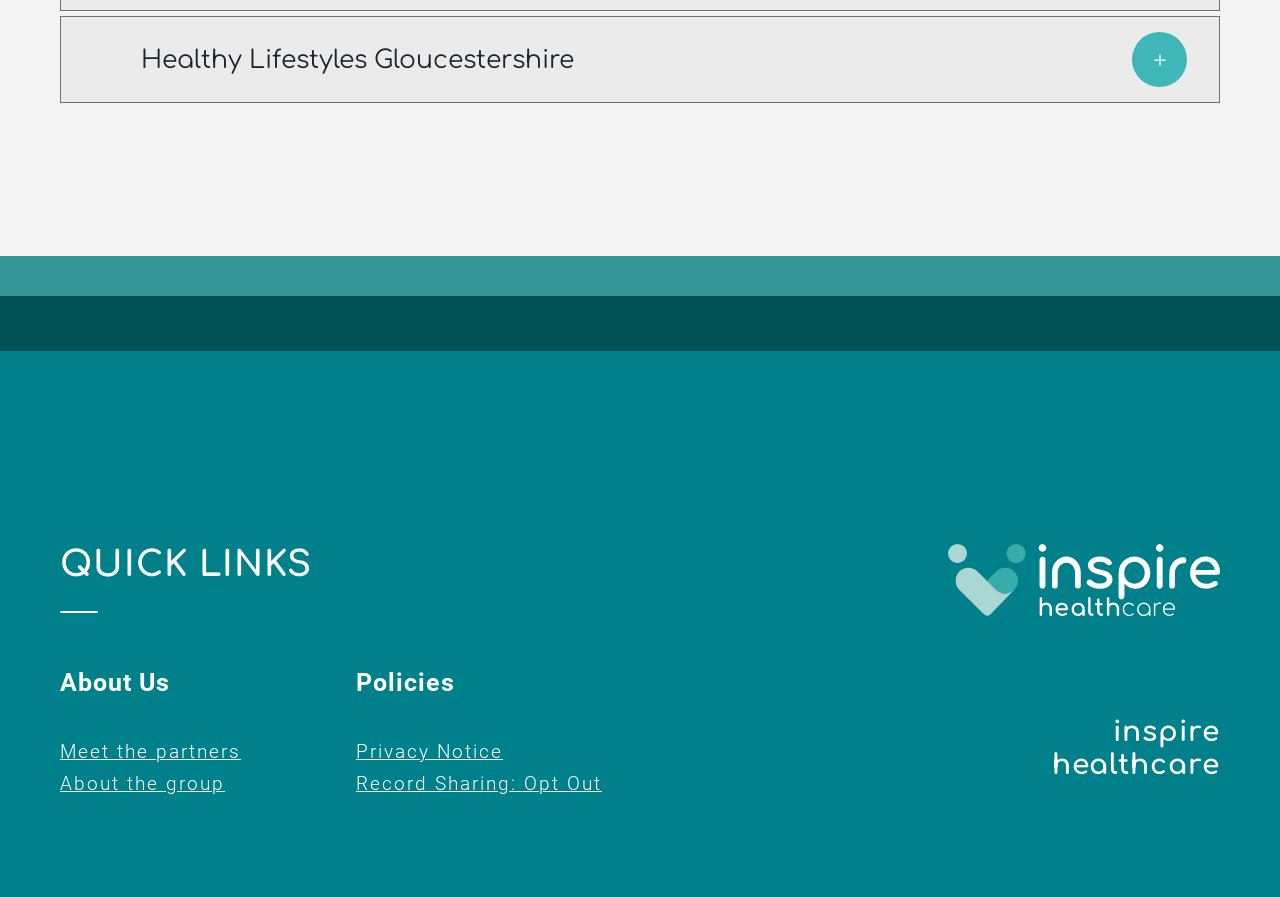Provide your answer to the question using just one word or phrase: What is the name of the organization?

Healthy Lifestyles Gloucestershire